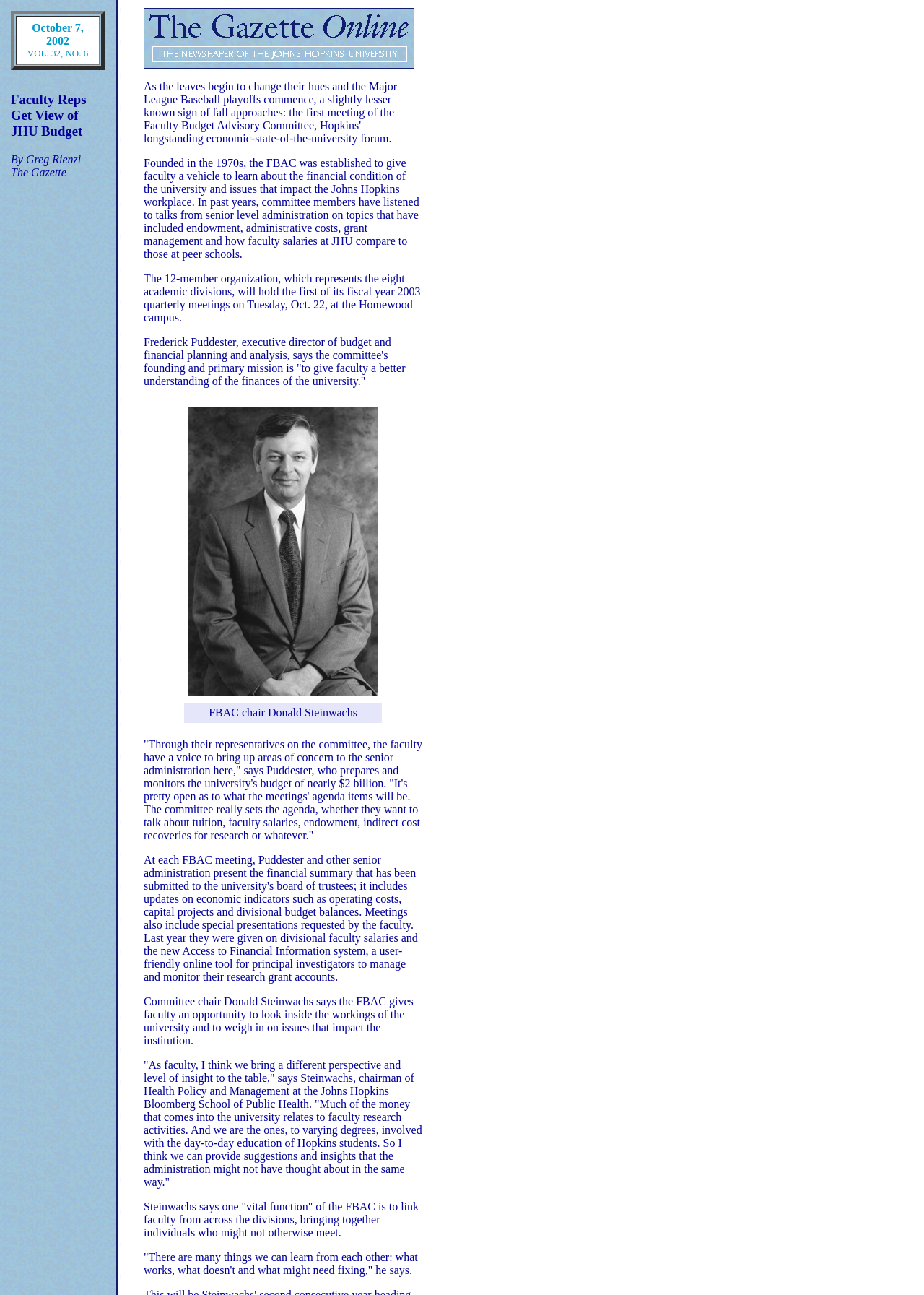Answer this question in one word or a short phrase: What is the date of this issue?

October 7, 2002